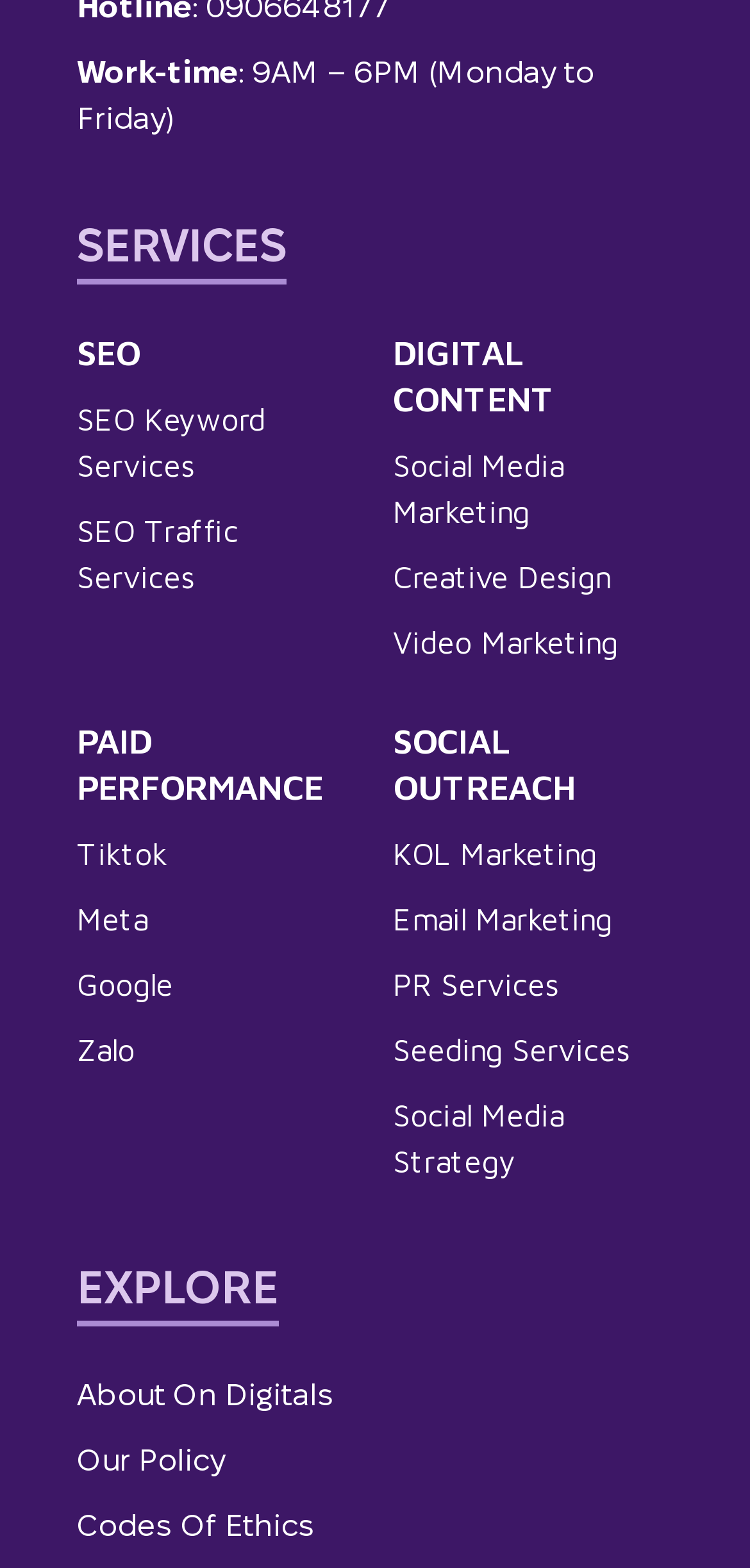How many links are under PAID PERFORMANCE?
Refer to the image and provide a thorough answer to the question.

I counted the number of links under the 'PAID PERFORMANCE' section and found four links, which are 'Tiktok', 'Meta', 'Google', and 'Zalo'.